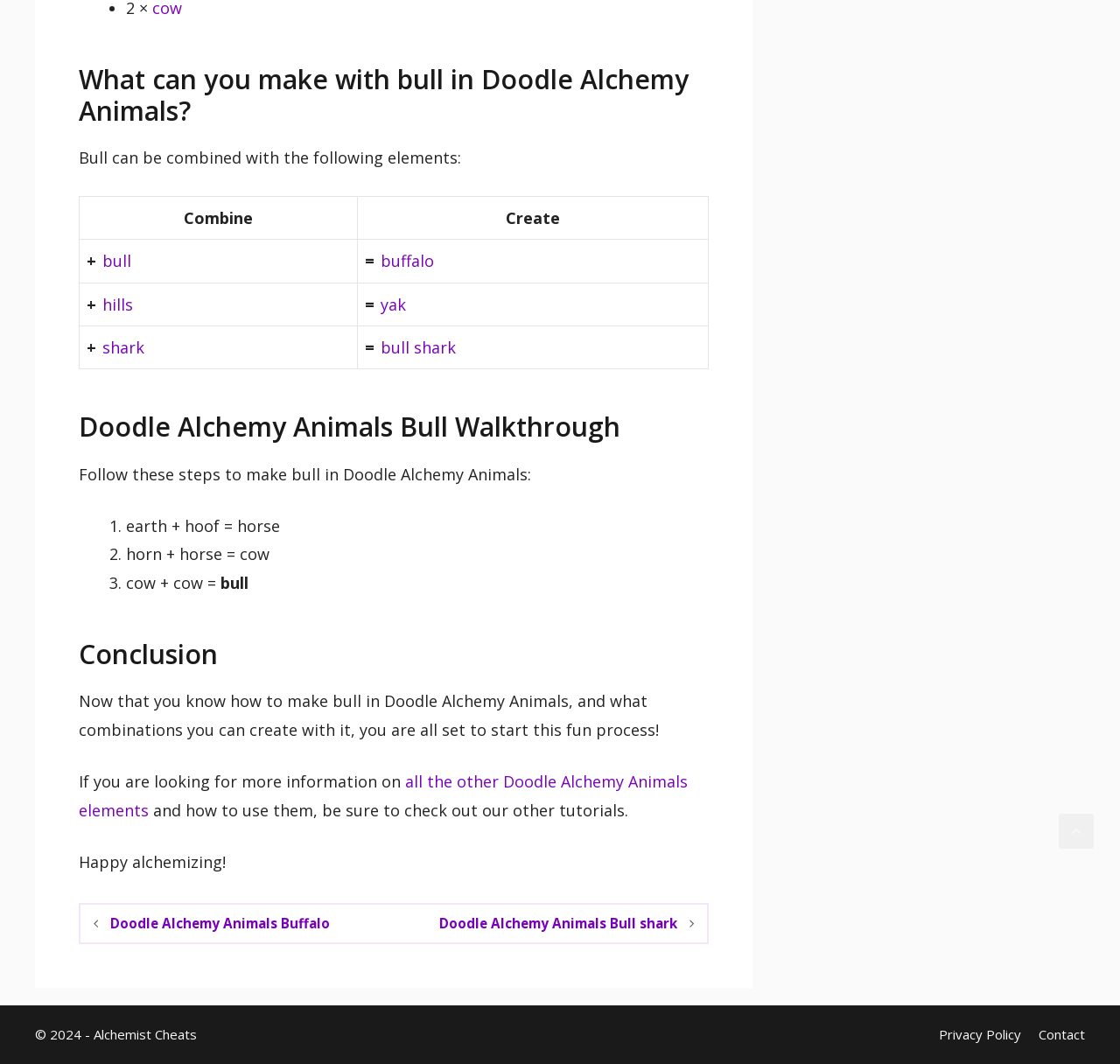Give a short answer to this question using one word or a phrase:
How many steps are required to make bull in Doodle Alchemy Animals?

3